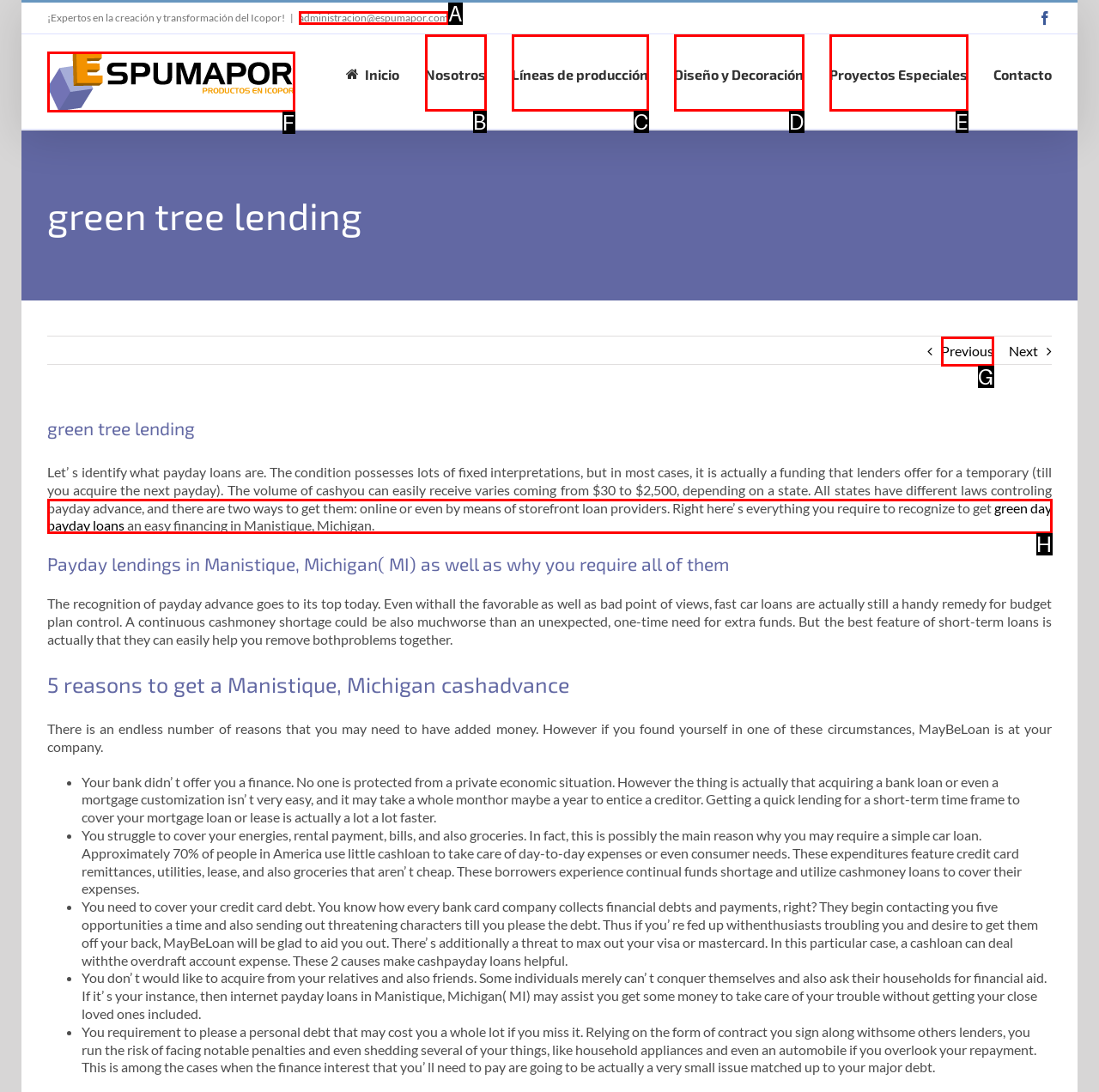Using the given description: Diseño y Decoración, identify the HTML element that corresponds best. Answer with the letter of the correct option from the available choices.

D